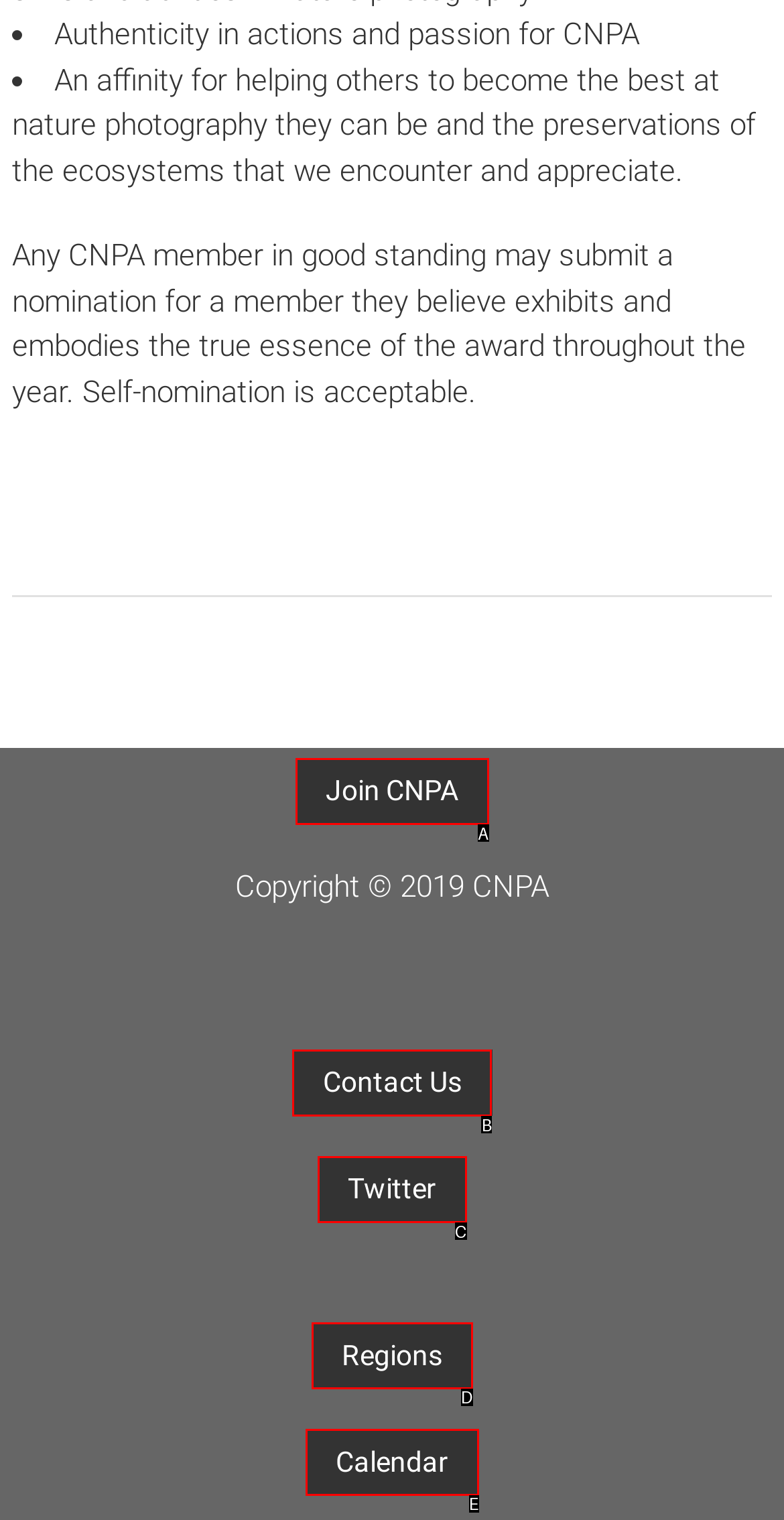From the given choices, determine which HTML element aligns with the description: value="Contact Us" Respond with the letter of the appropriate option.

B